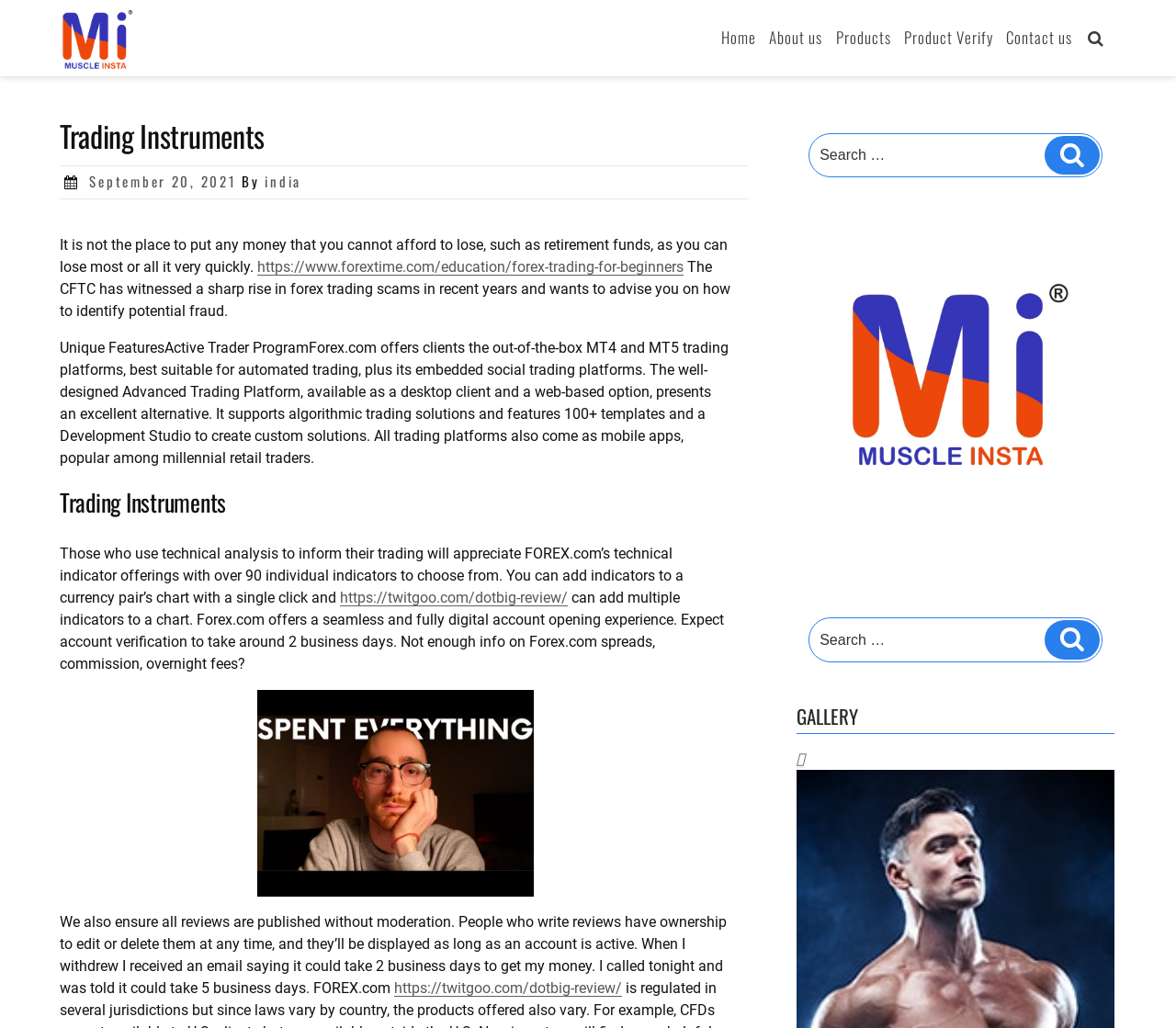Highlight the bounding box coordinates of the element that should be clicked to carry out the following instruction: "Click on the 'About us' link". The coordinates must be given as four float numbers ranging from 0 to 1, i.e., [left, top, right, bottom].

[0.65, 0.019, 0.703, 0.055]